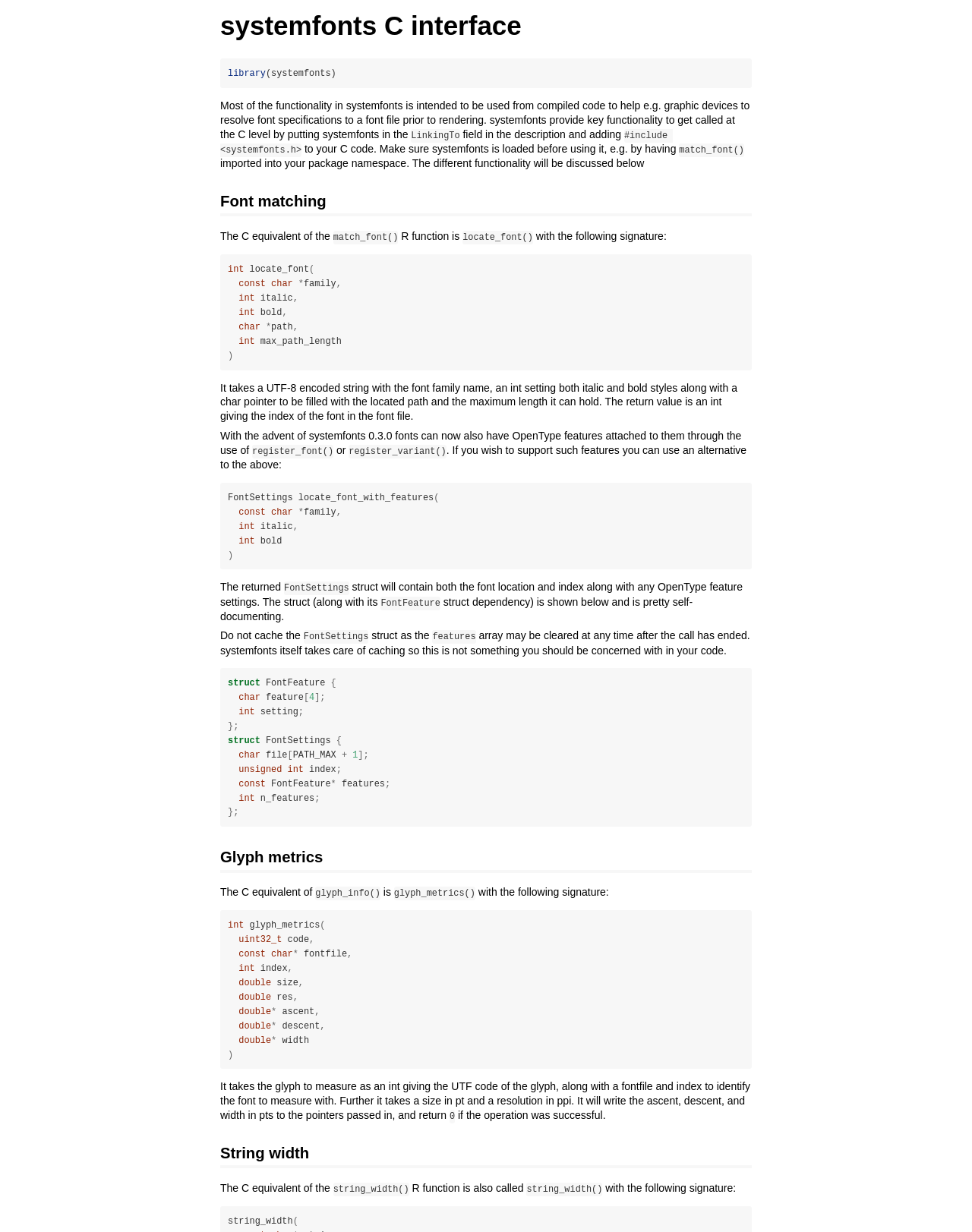Give a comprehensive overview of the webpage, including key elements.

The webpage is about the systemfonts C interface, which provides key functionality for resolving font specifications to font files prior to rendering. The page is divided into sections, with headings and code blocks.

At the top, there is a heading "systemfonts C interface" followed by a code block with the text "library (systemfonts)". Below this, there is a paragraph of text explaining the purpose of systemfonts and how to use it in C code.

The next section is headed "Font matching" and discusses the C equivalent of the R function match_font(), which is locate_font(). This function takes a UTF-8 encoded string with the font family name, an int setting both italic and bold styles, and a char pointer to be filled with the located path and the maximum length it can hold. The return value is an int giving the index of the font in the font file.

The section also explains that with the advent of systemfonts 0.3.0, fonts can now also have OpenType features attached to them through the use of register_font() or register_variant() functions. An alternative to the above is provided, which is the locate_font_with_features() function.

The page also includes several code blocks showing the syntax and parameters of the functions mentioned. Additionally, there are paragraphs of text explaining the return values and struct dependencies of these functions.

Overall, the webpage provides detailed information on the systemfonts C interface, its functionality, and how to use it in C code, with a focus on font matching and OpenType features.